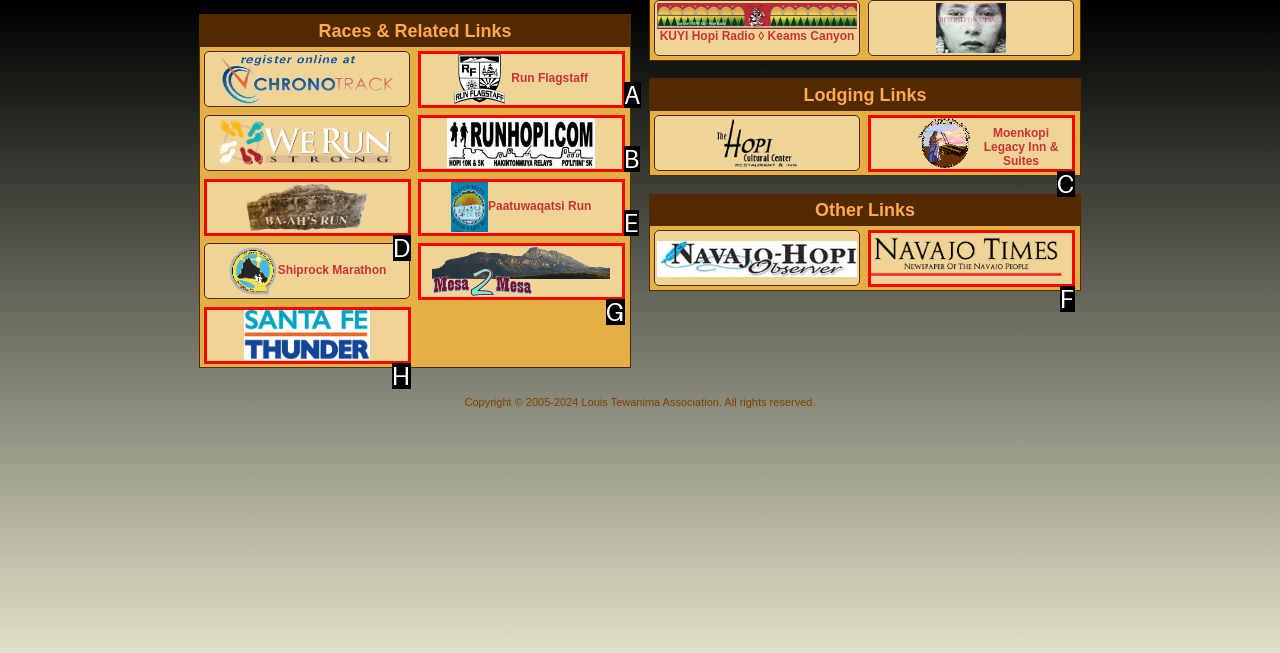Identify the UI element that corresponds to this description: Mesa2Mesa.com
Respond with the letter of the correct option.

G